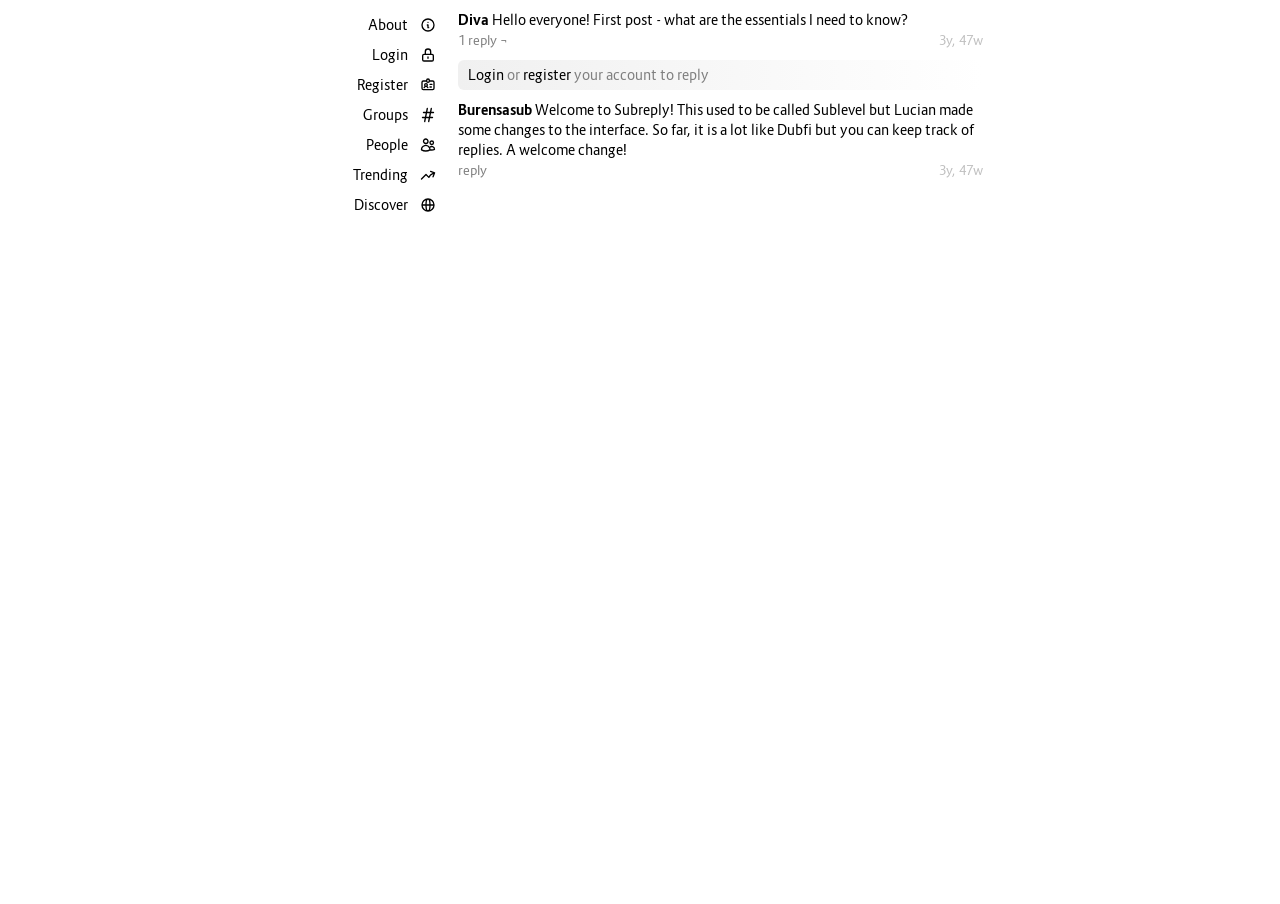What is the purpose of the 'Register' link?
Look at the image and respond with a one-word or short-phrase answer.

To create an account